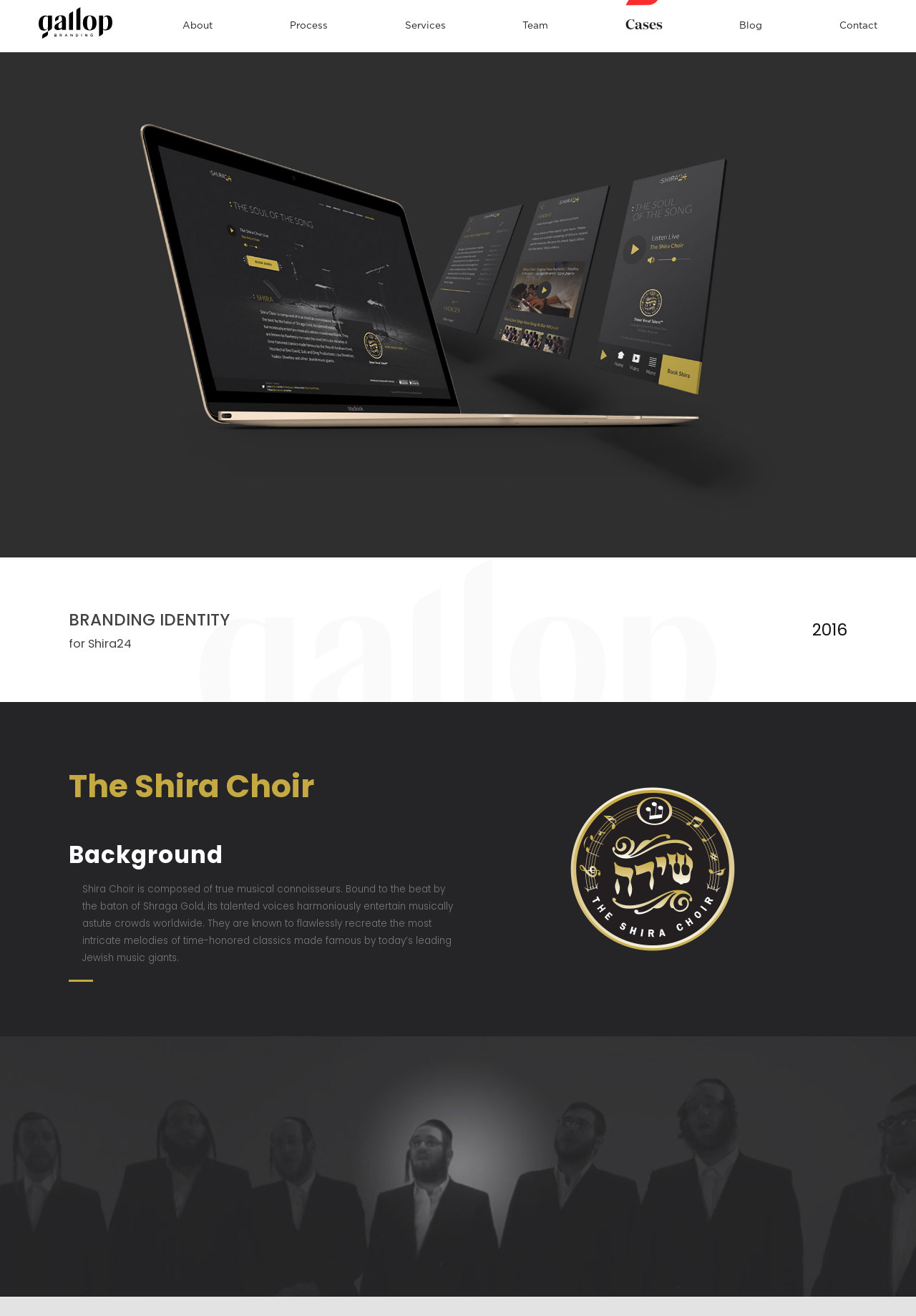What is the name of the choir? From the image, respond with a single word or brief phrase.

Shira Choir